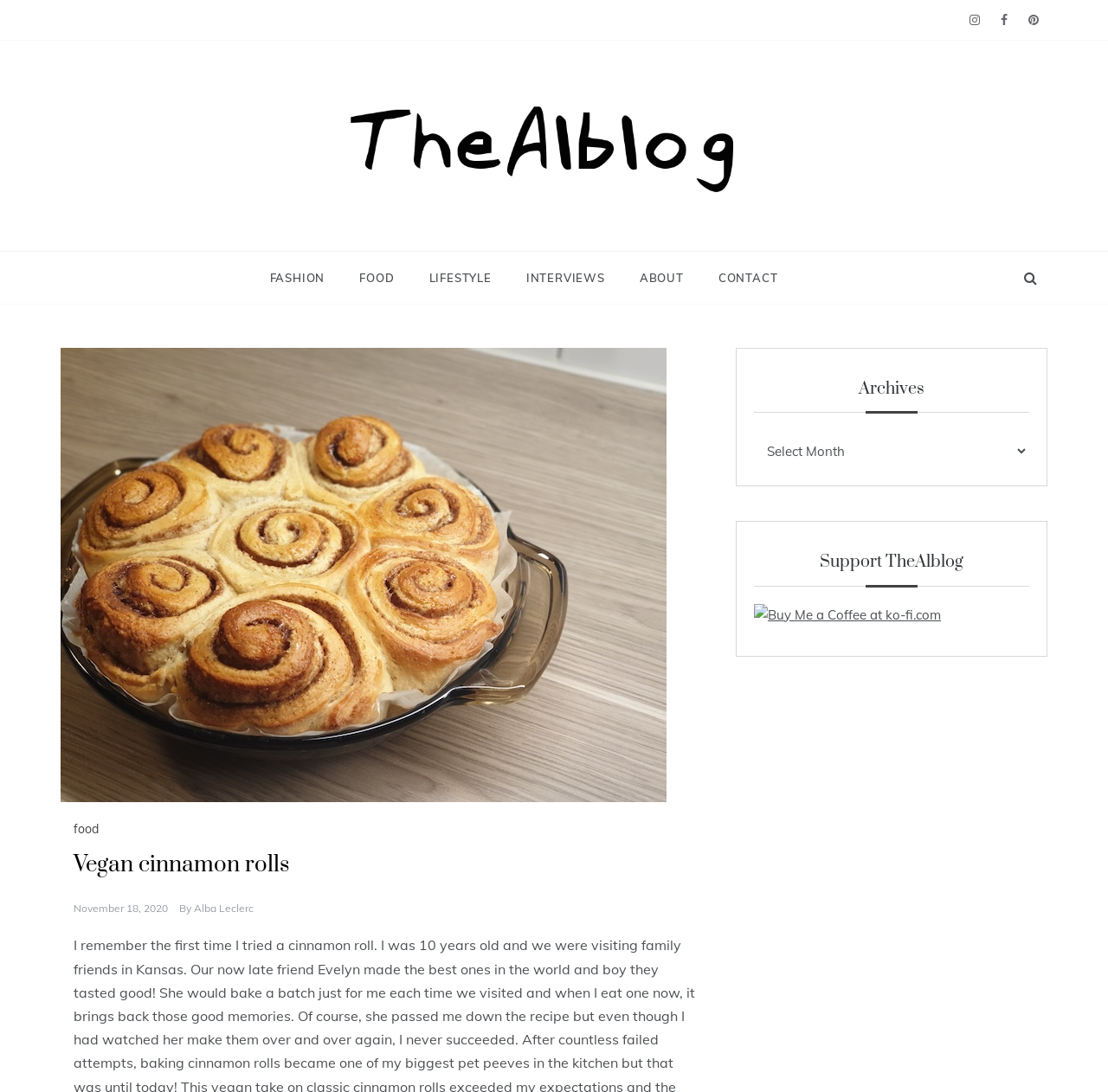Using details from the image, please answer the following question comprehensively:
What is the name of the blog?

I determined the answer by looking at the top-left corner of the webpage, where I found a heading element with the text 'TheAlblog'.